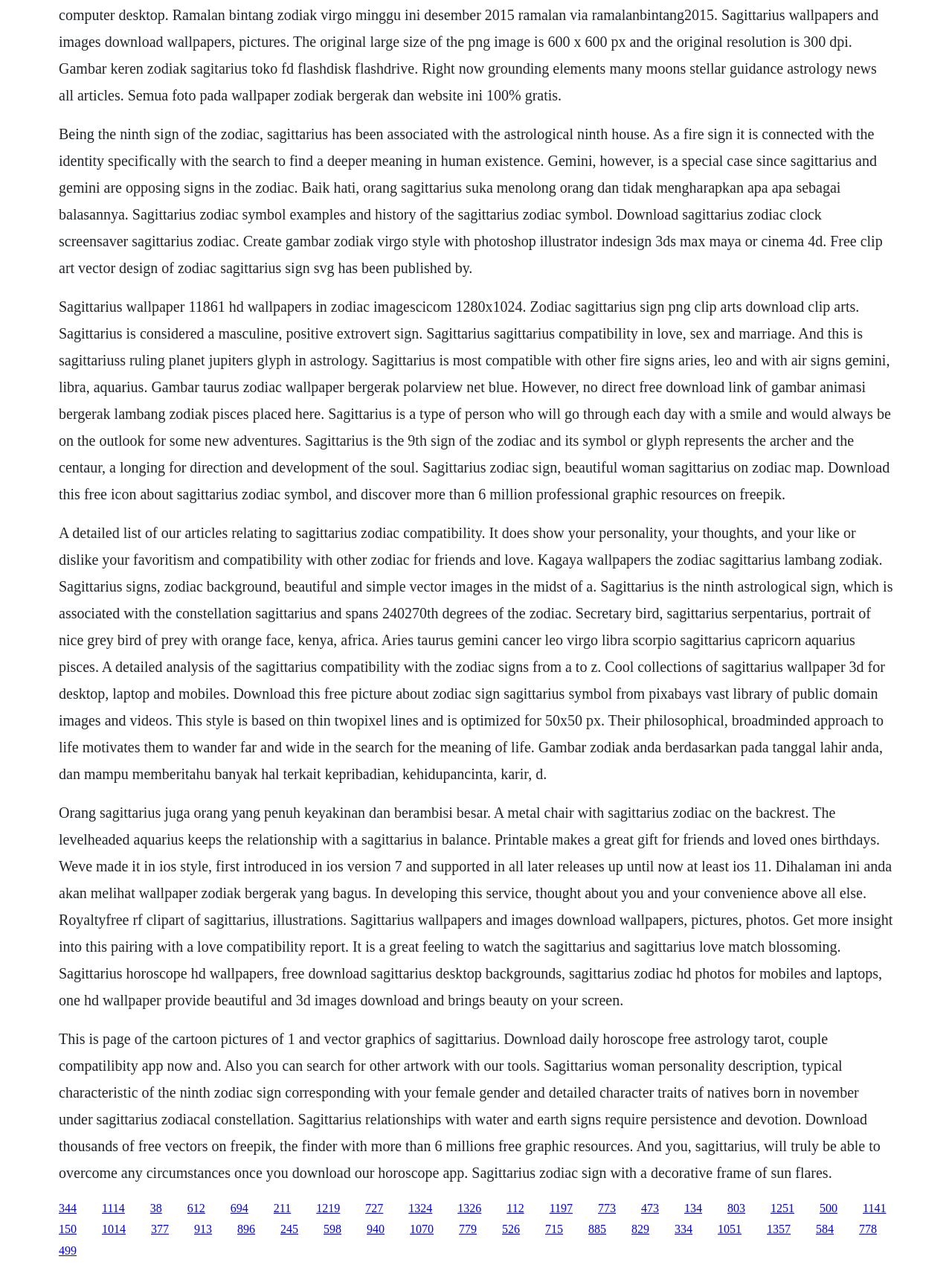Please determine the bounding box coordinates of the element to click on in order to accomplish the following task: "Check the 'Archives' section". Ensure the coordinates are four float numbers ranging from 0 to 1, i.e., [left, top, right, bottom].

None